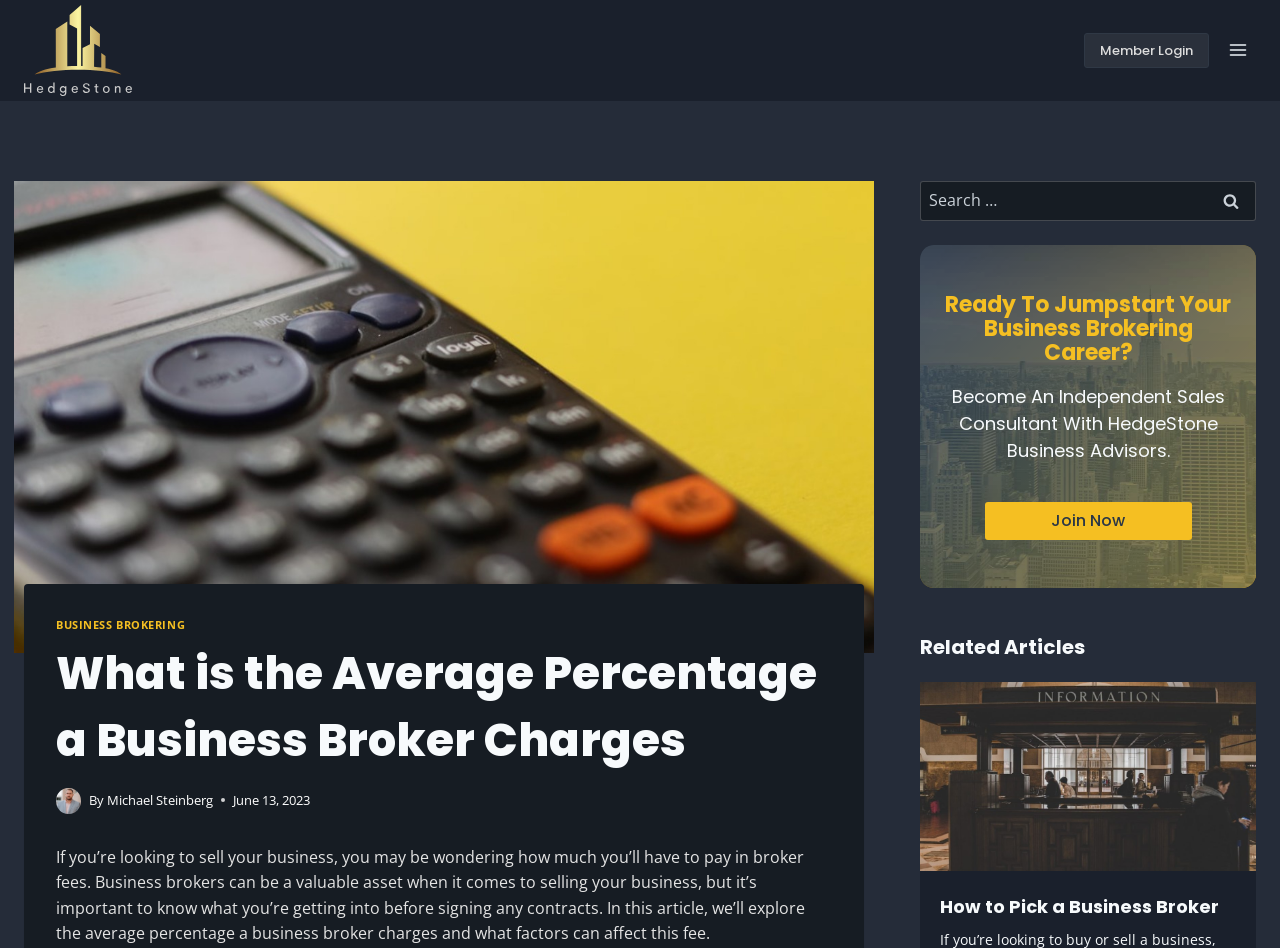Determine the coordinates of the bounding box for the clickable area needed to execute this instruction: "Log in to the member area".

[0.847, 0.035, 0.945, 0.072]